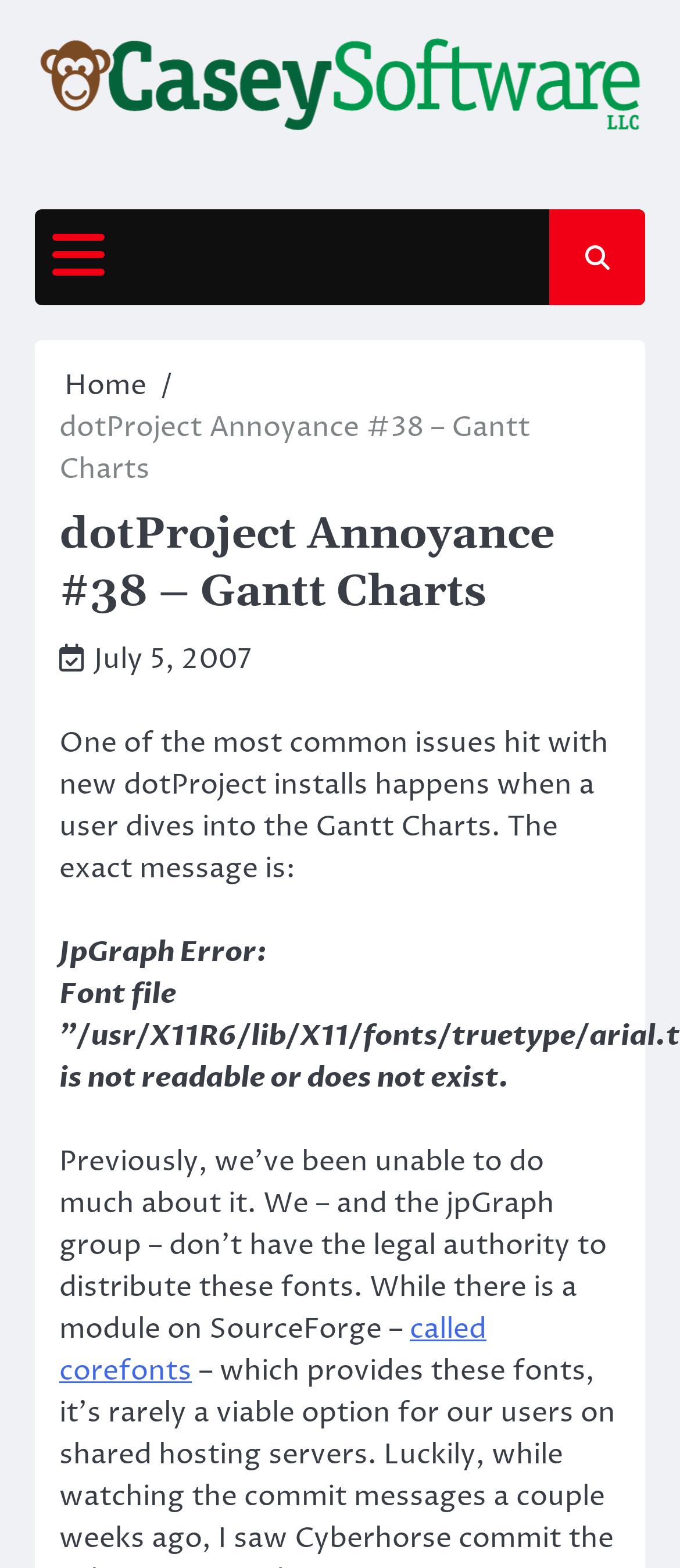Generate a comprehensive description of the webpage.

The webpage appears to be a blog post or article discussing an issue with dotProject installs, specifically related to Gantt Charts. At the top left of the page, there is a link to "Caseysoftware" accompanied by an image with the same name. Below this, there is a button that controls the primary menu.

On the right side of the page, there is a navigation section with breadcrumbs, which includes a link to "Home" and the title of the current page, "dotProject Annoyance #38 – Gantt Charts". Below the breadcrumbs, there is a header section with the same title.

The main content of the page starts with a link to the date "July 5, 2007", followed by a paragraph of text that describes the issue, stating that one of the most common problems with new dotProject installs occurs when users access the Gantt Charts. The exact error message is "JpGraph Error: ...". The text is divided into three sections, with the error message split across two lines.

At the bottom of the page, there is a link to "called corefonts". Overall, the page has a simple layout with a focus on presenting information about a specific technical issue.